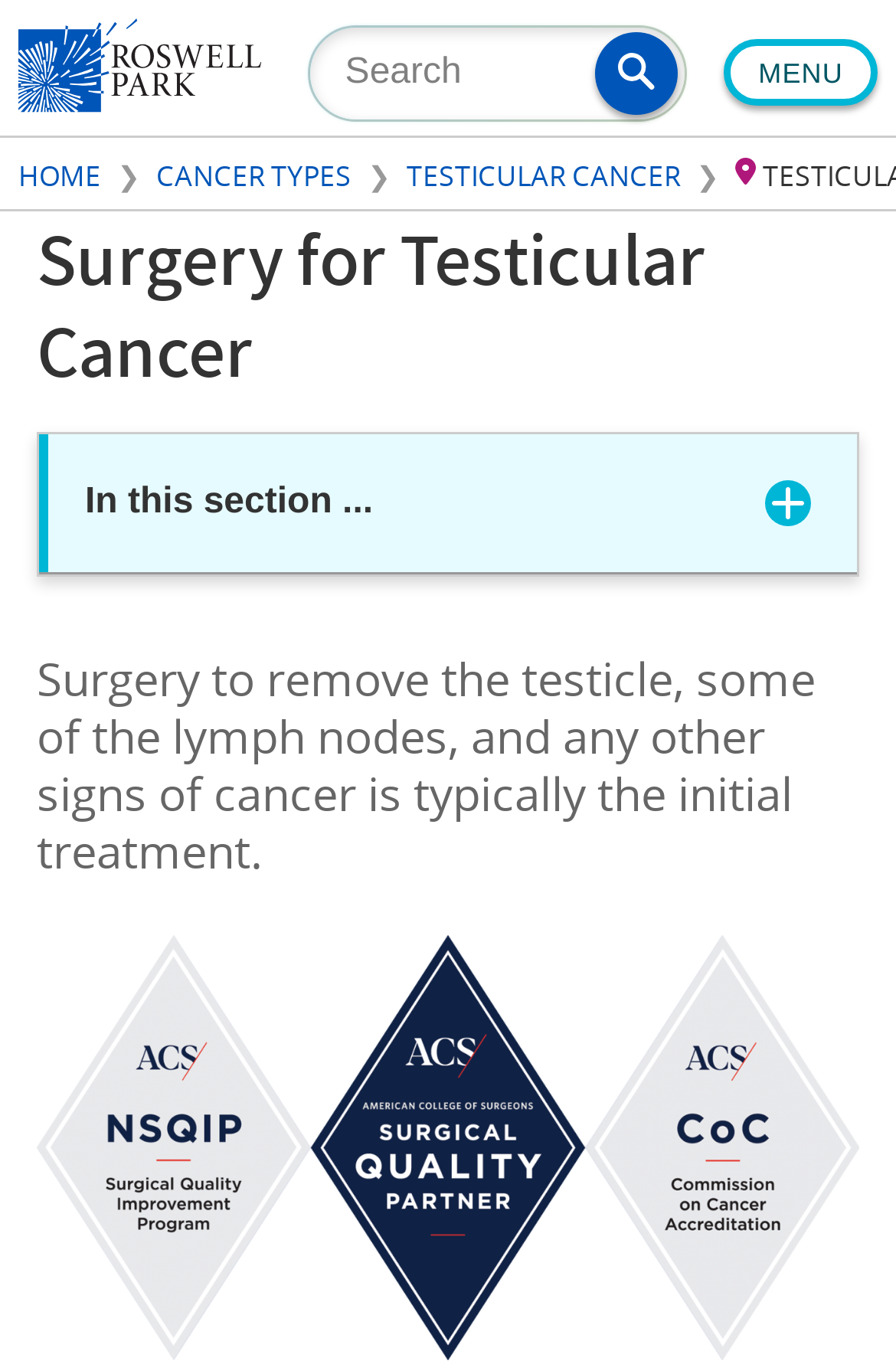Refer to the element description In this section ... and identify the corresponding bounding box in the screenshot. Format the coordinates as (top-left x, top-left y, bottom-right x, bottom-right y) with values in the range of 0 to 1.

[0.044, 0.319, 0.956, 0.42]